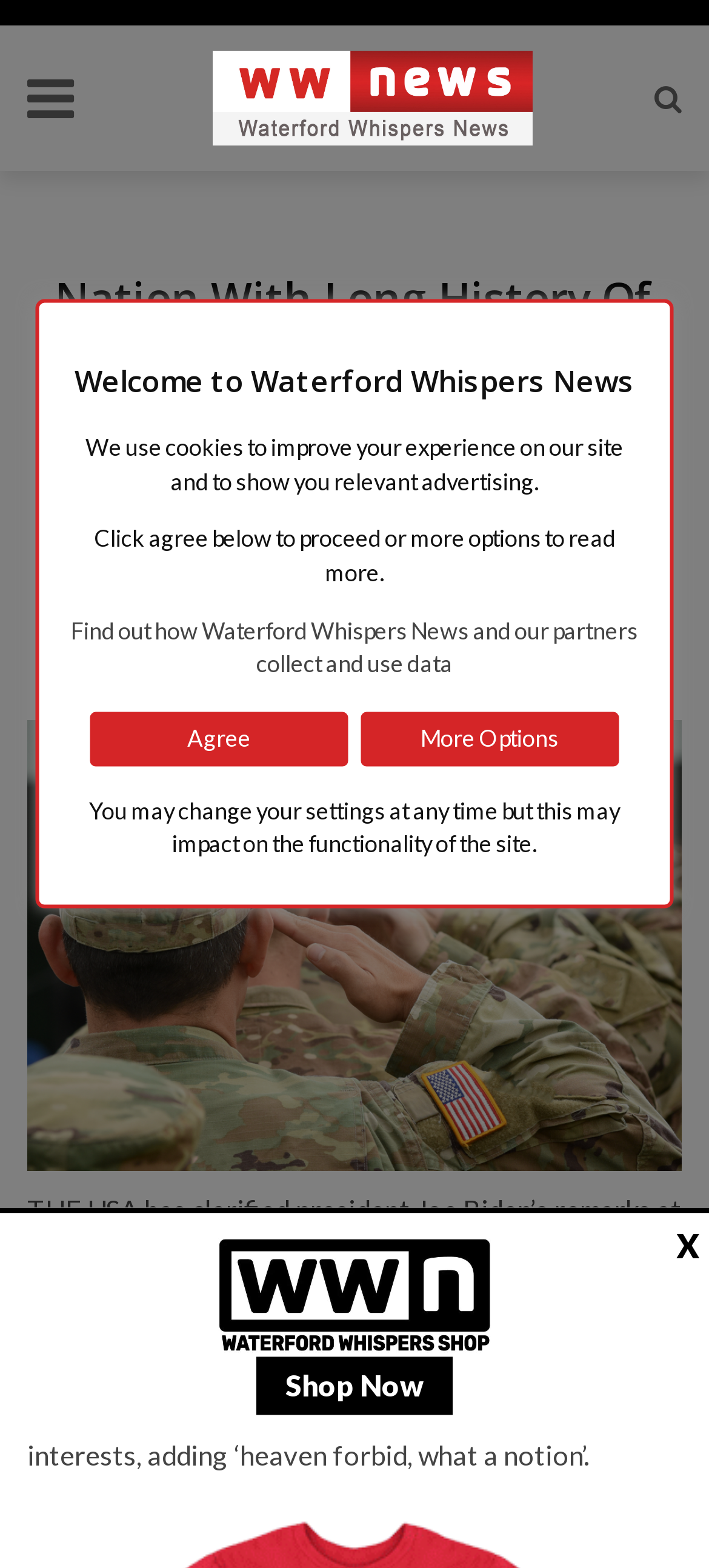Given the element description title="Support us on waterfordwhispers.shop", predict the bounding box coordinates for the UI element in the webpage screenshot. The format should be (top-left x, top-left y, bottom-right x, bottom-right y), and the values should be between 0 and 1.

[0.308, 0.815, 0.692, 0.835]